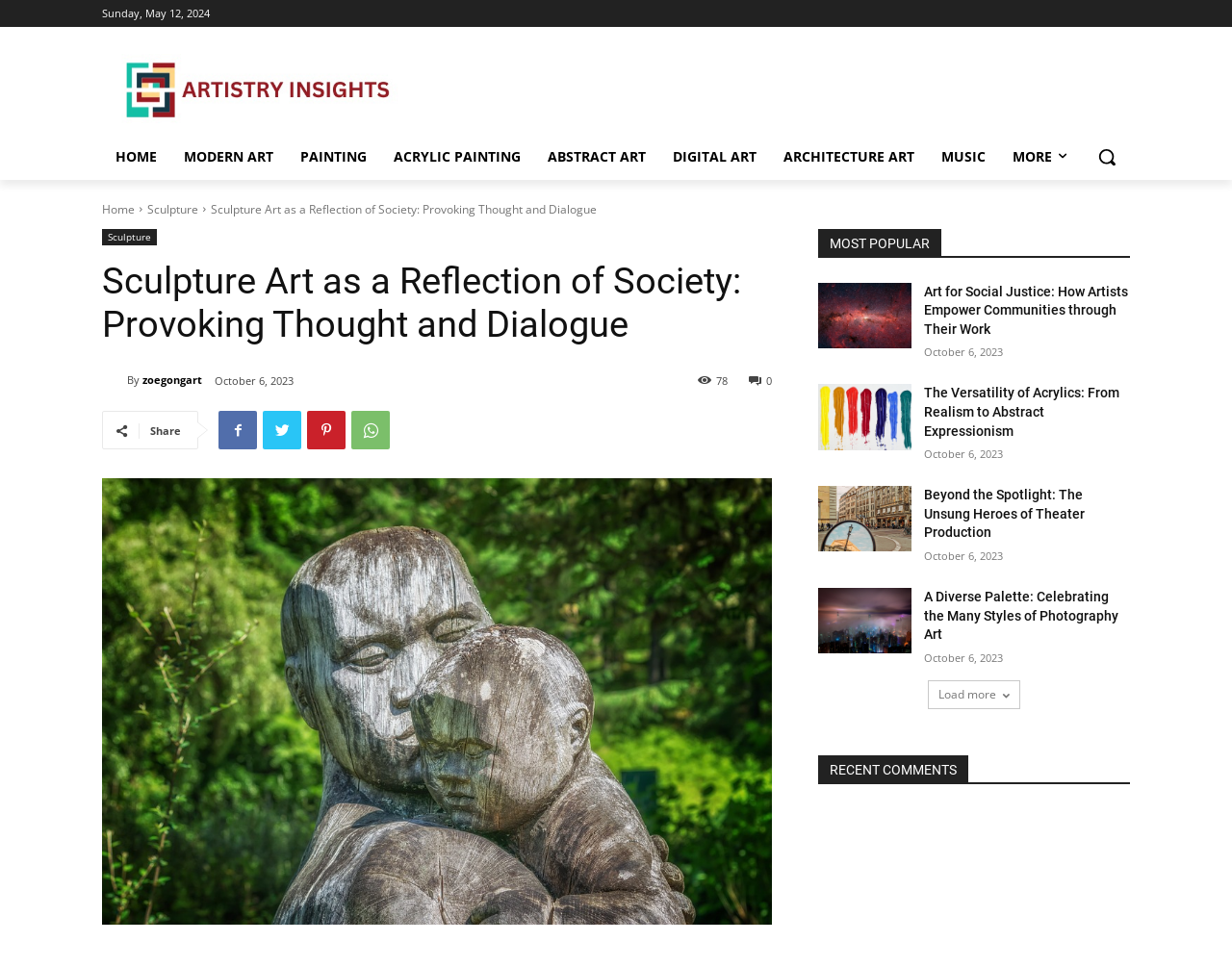Please predict the bounding box coordinates of the element's region where a click is necessary to complete the following instruction: "Load more articles". The coordinates should be represented by four float numbers between 0 and 1, i.e., [left, top, right, bottom].

[0.753, 0.703, 0.828, 0.733]